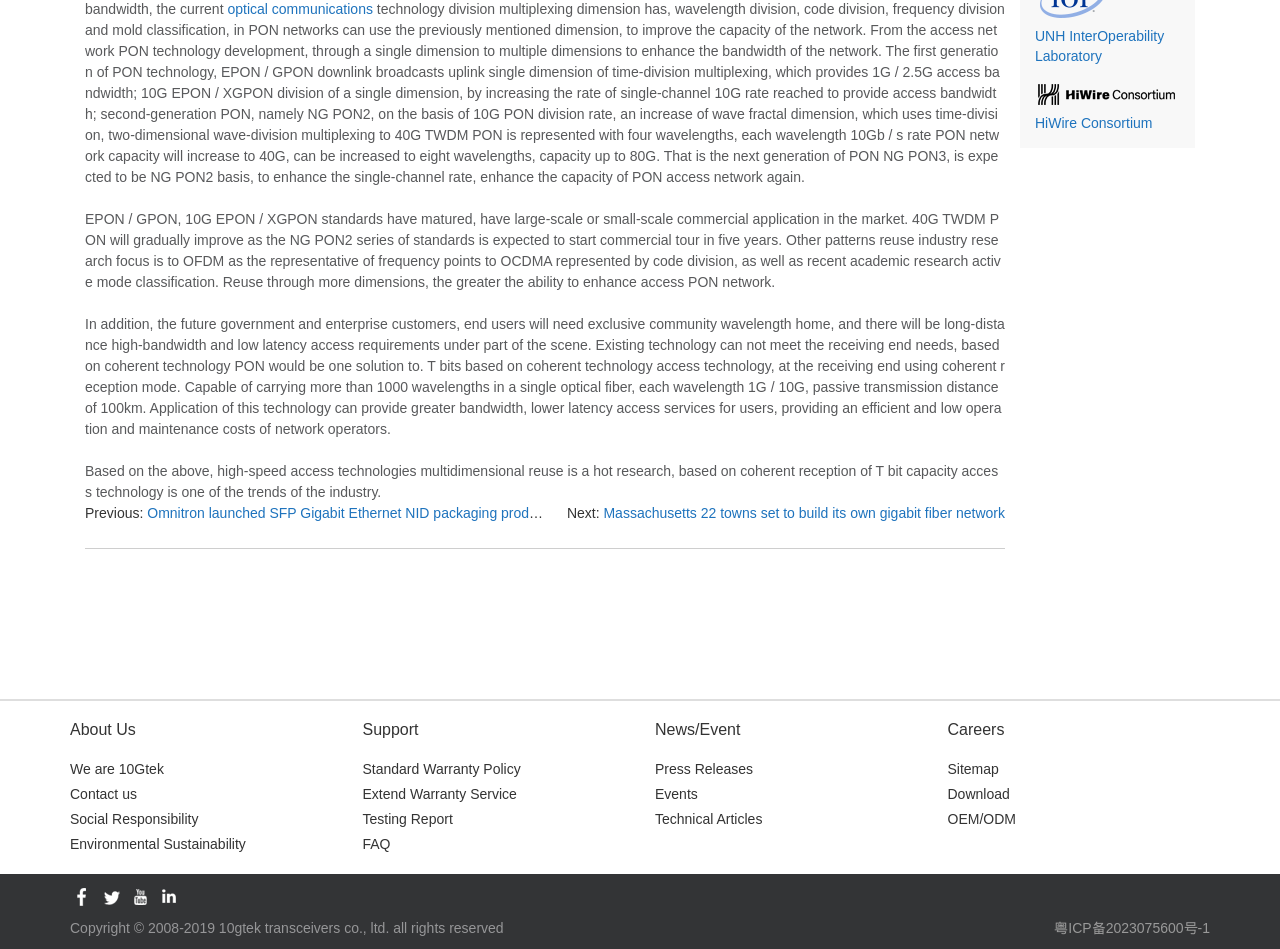Determine the bounding box coordinates for the UI element with the following description: "Environmental Sustainability". The coordinates should be four float numbers between 0 and 1, represented as [left, top, right, bottom].

[0.055, 0.881, 0.192, 0.898]